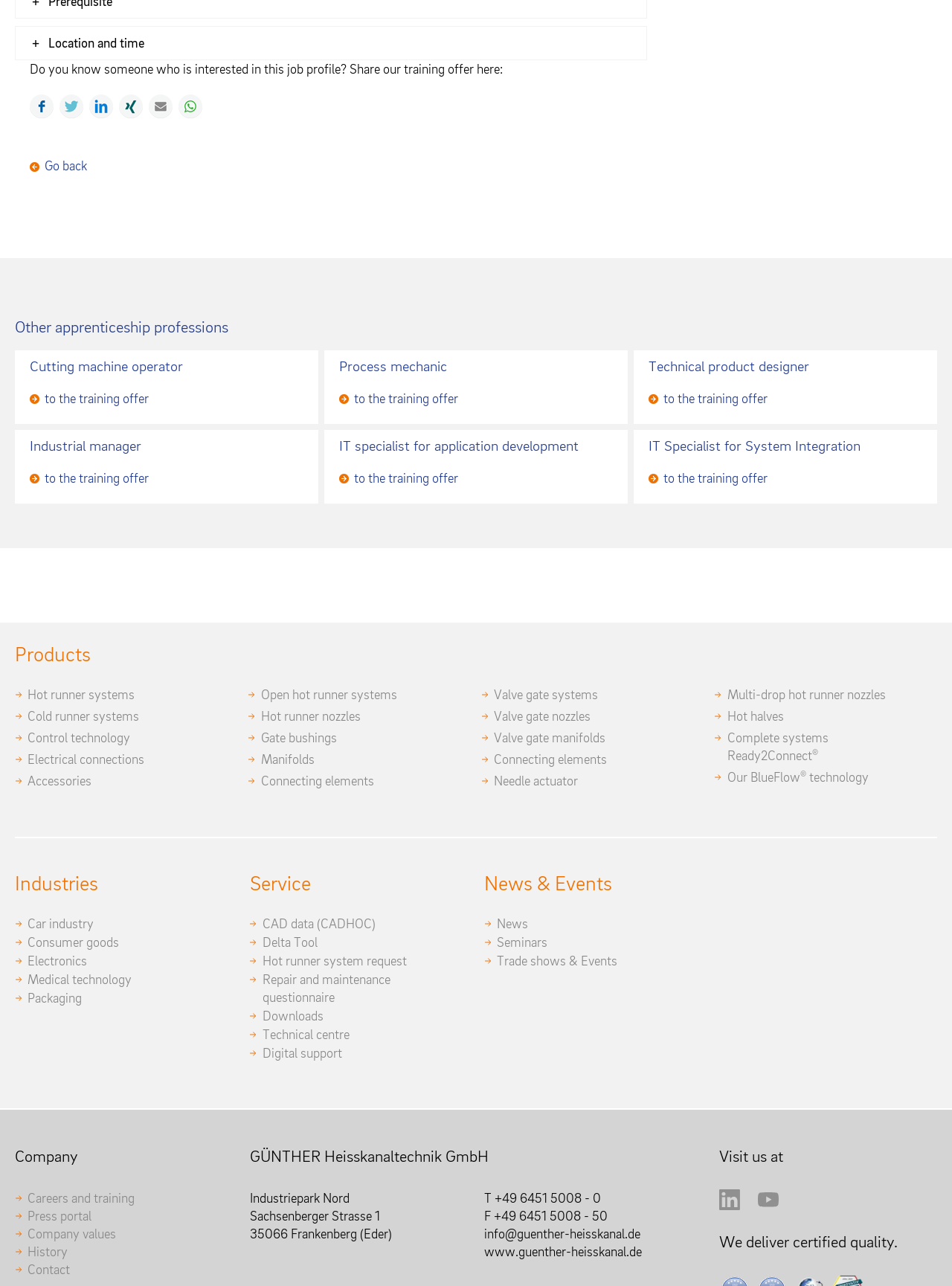Identify the bounding box coordinates for the region of the element that should be clicked to carry out the instruction: "Click on About RKTracer Tool". The bounding box coordinates should be four float numbers between 0 and 1, i.e., [left, top, right, bottom].

None